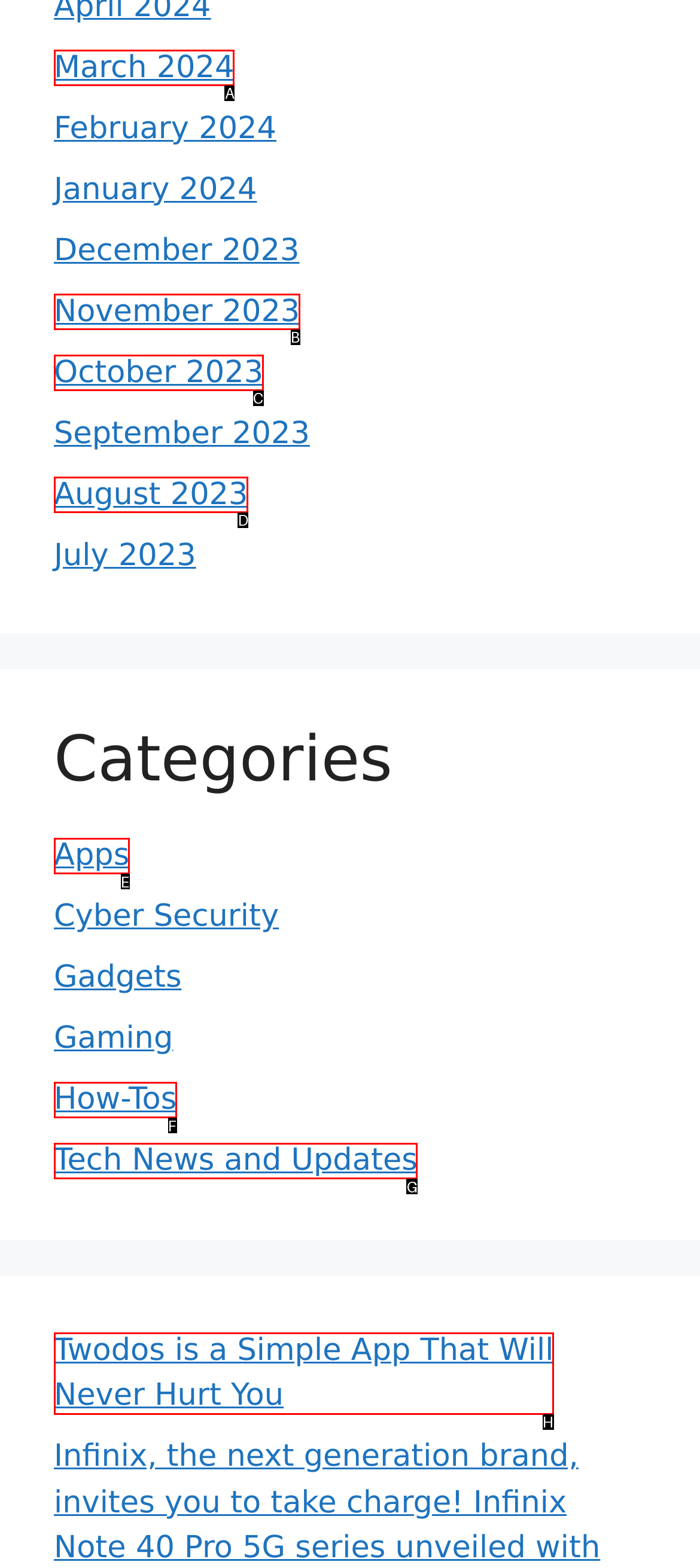Which option should I select to accomplish the task: Read about Twodos? Respond with the corresponding letter from the given choices.

H